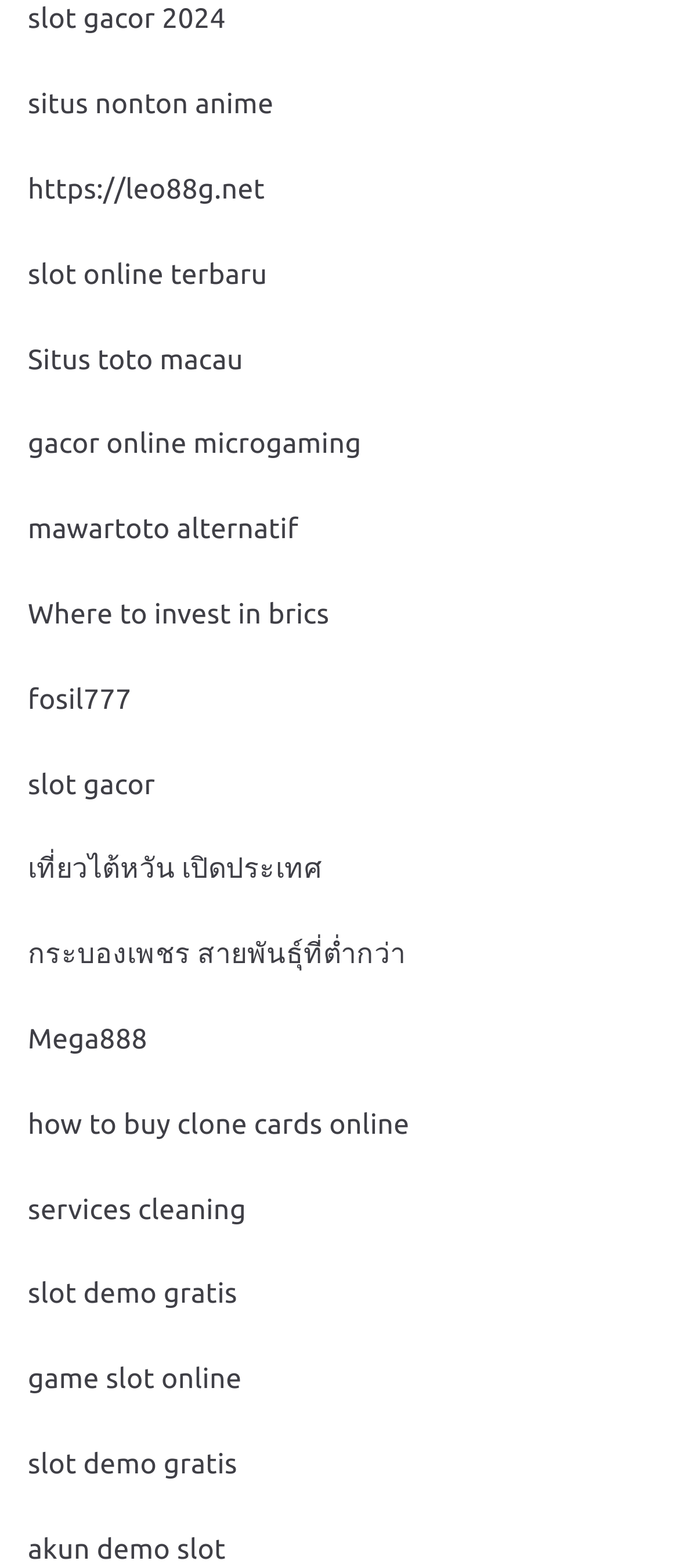Find the bounding box coordinates of the element to click in order to complete the given instruction: "check out fosil777."

[0.041, 0.436, 0.194, 0.456]